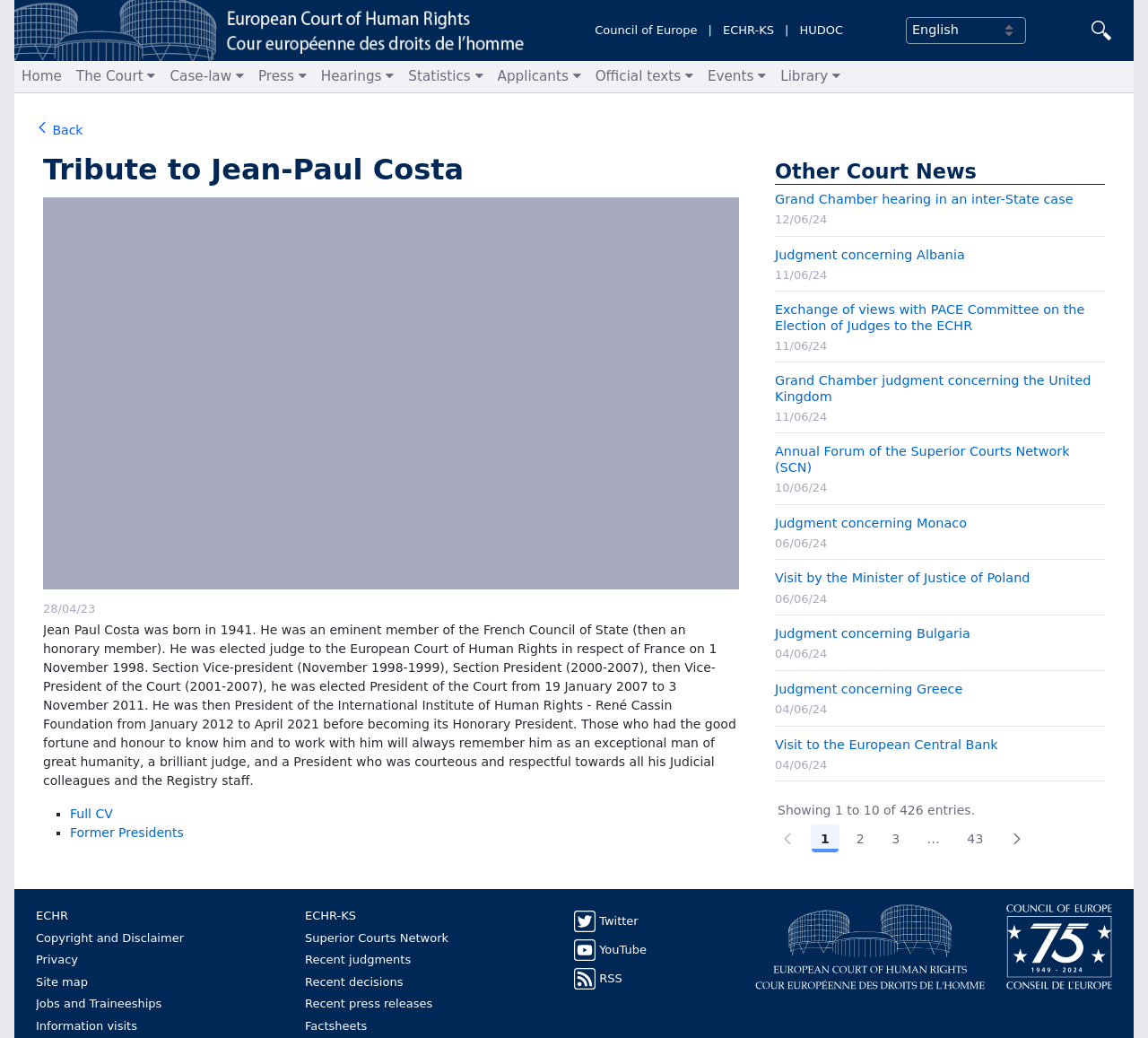Bounding box coordinates should be provided in the format (top-left x, top-left y, bottom-right x, bottom-right y) with all values between 0 and 1. Identify the bounding box for this UI element: Applicants

[0.427, 0.059, 0.512, 0.089]